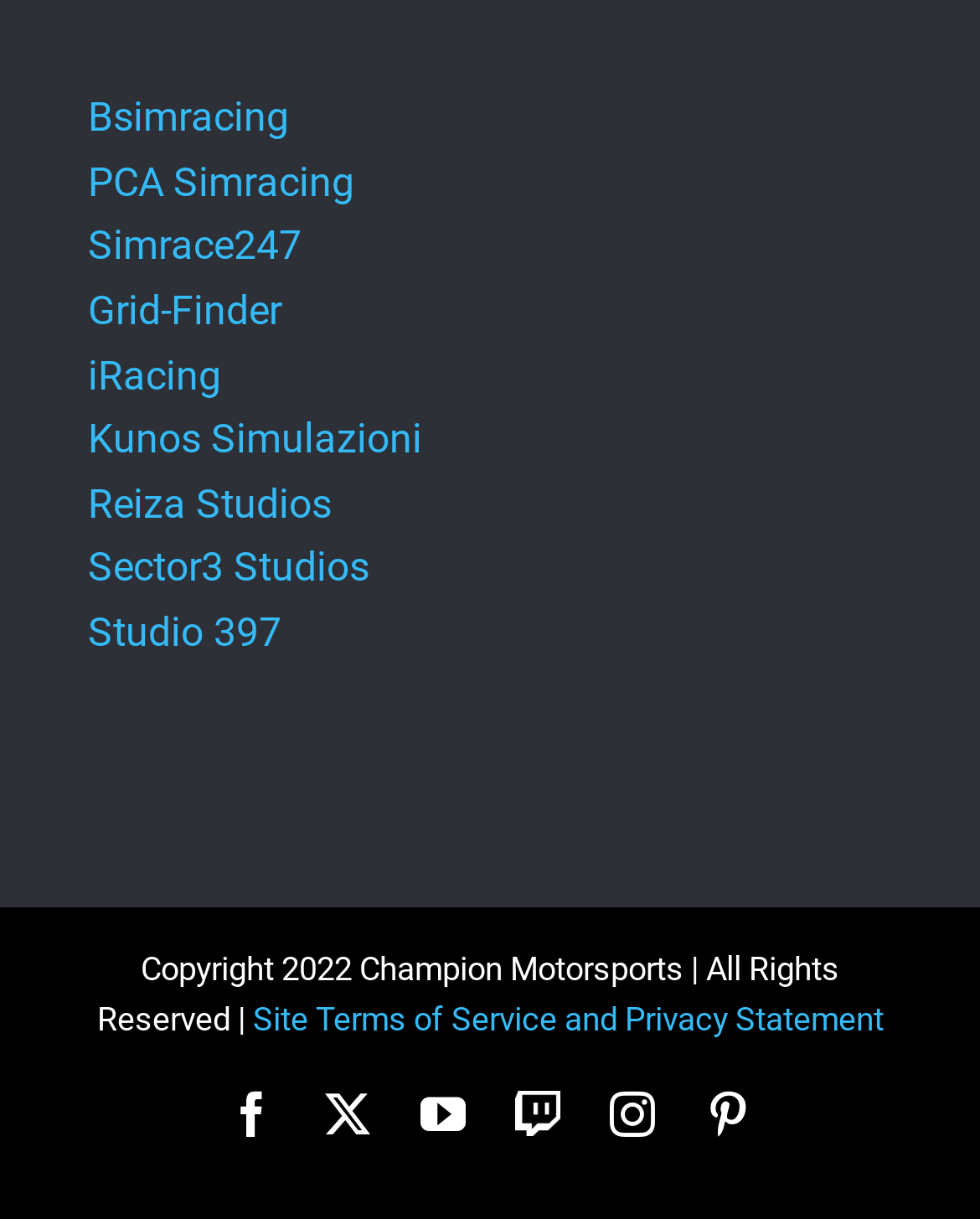Respond to the question below with a single word or phrase:
What is the name of the studio mentioned third from the bottom?

Reiza Studios